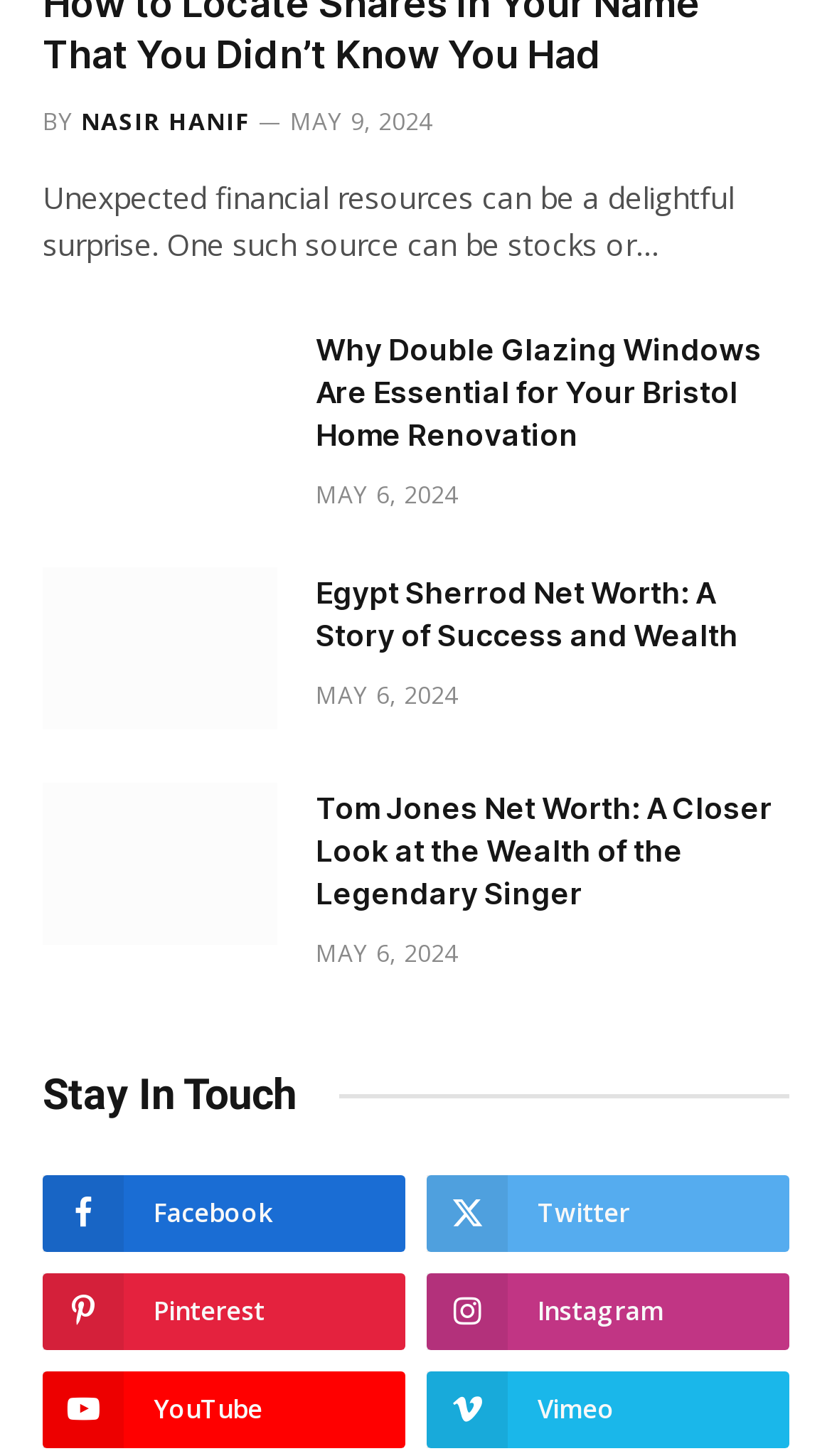Give a one-word or one-phrase response to the question: 
How many social media links are on this webpage?

6